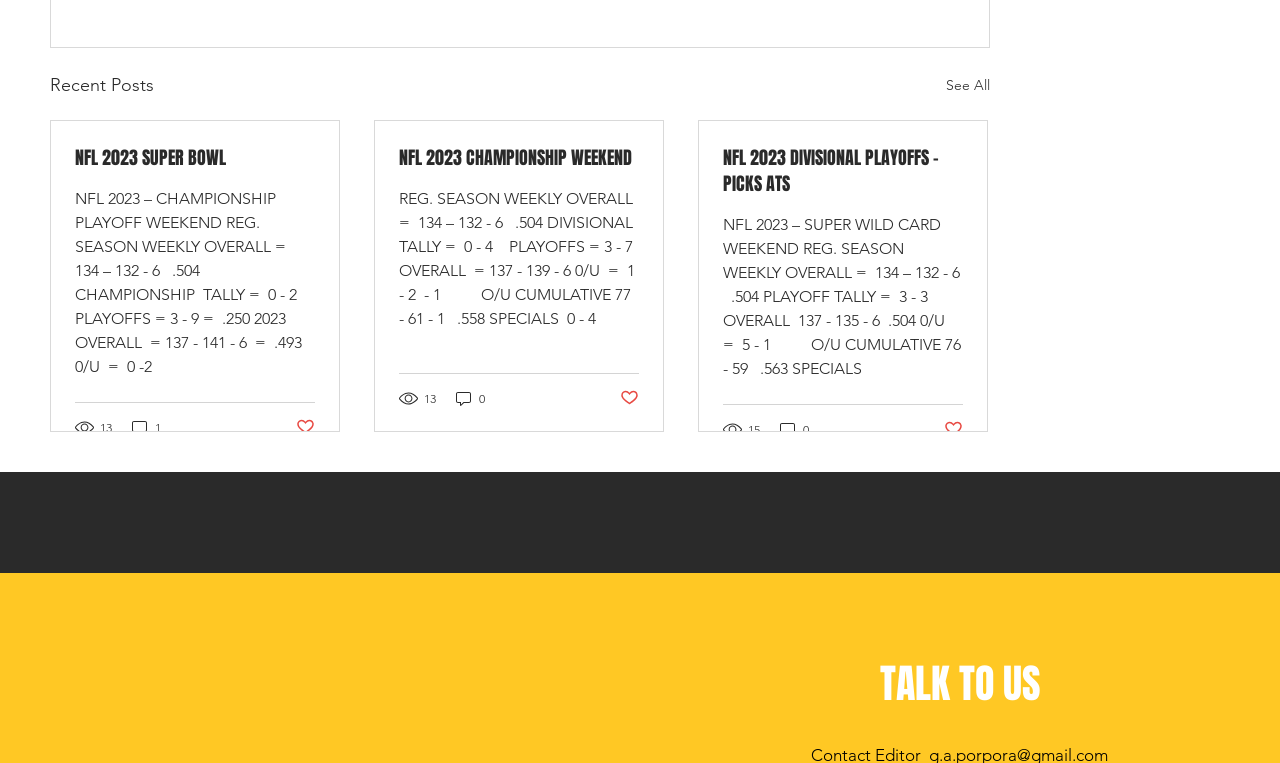Provide a short answer using a single word or phrase for the following question: 
What is the purpose of the buttons with no text?

To like a post